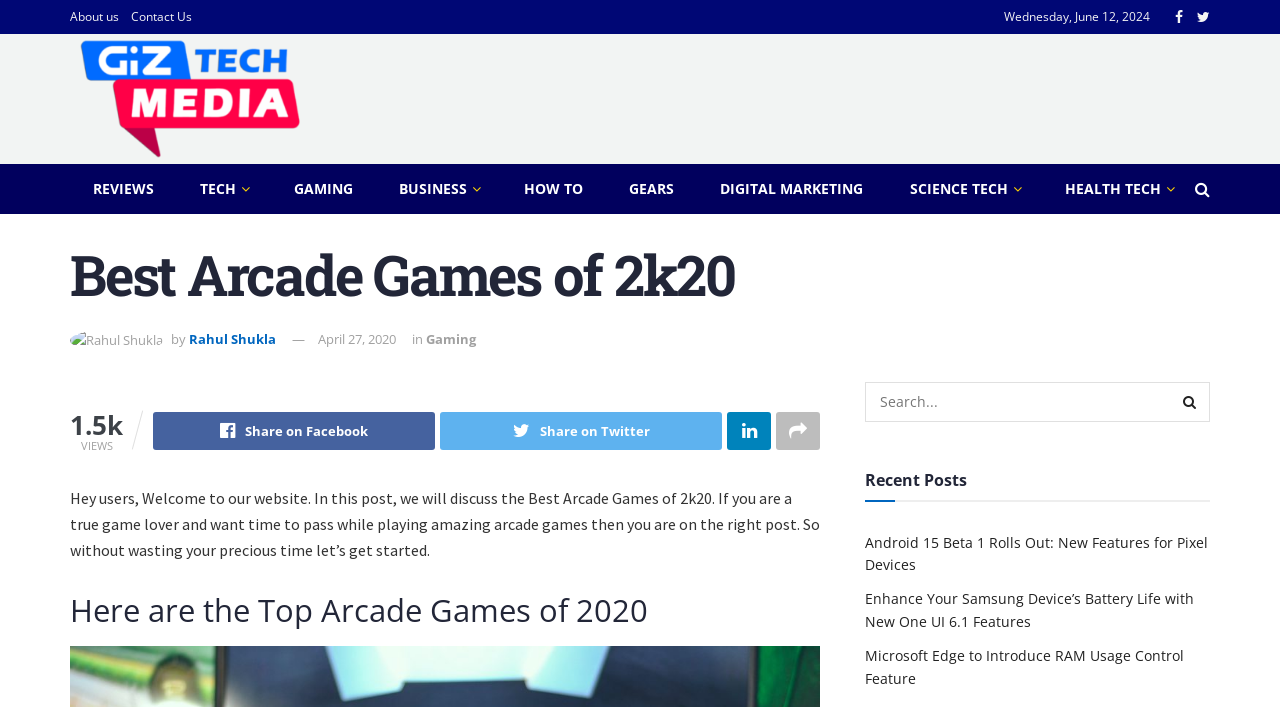Predict the bounding box of the UI element based on the description: "parent_node: Share on Facebook". The coordinates should be four float numbers between 0 and 1, formatted as [left, top, right, bottom].

[0.606, 0.582, 0.641, 0.636]